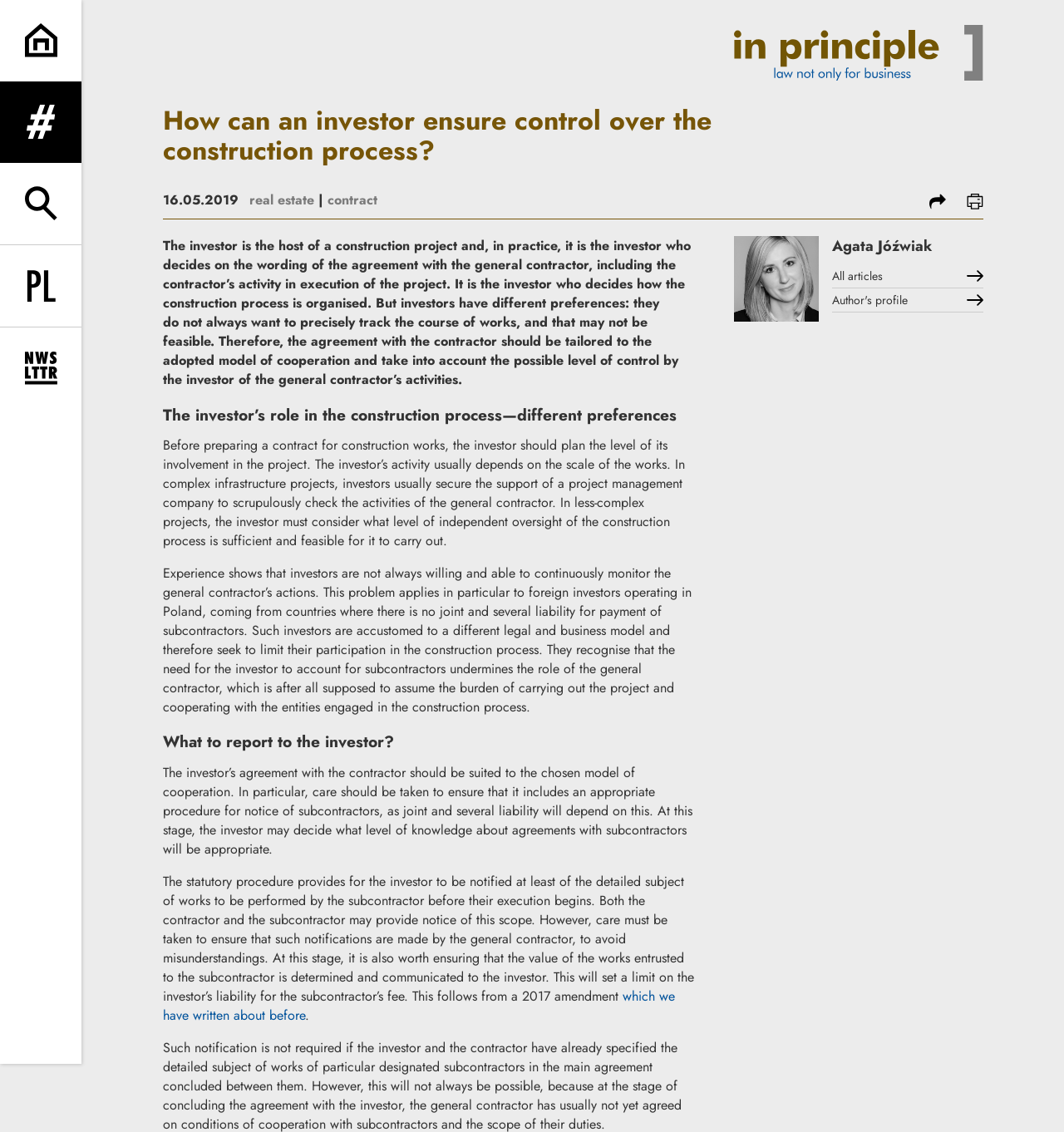Pinpoint the bounding box coordinates of the element that must be clicked to accomplish the following instruction: "Expand menu". The coordinates should be in the format of four float numbers between 0 and 1, i.e., [left, top, right, bottom].

[0.0, 0.072, 0.077, 0.144]